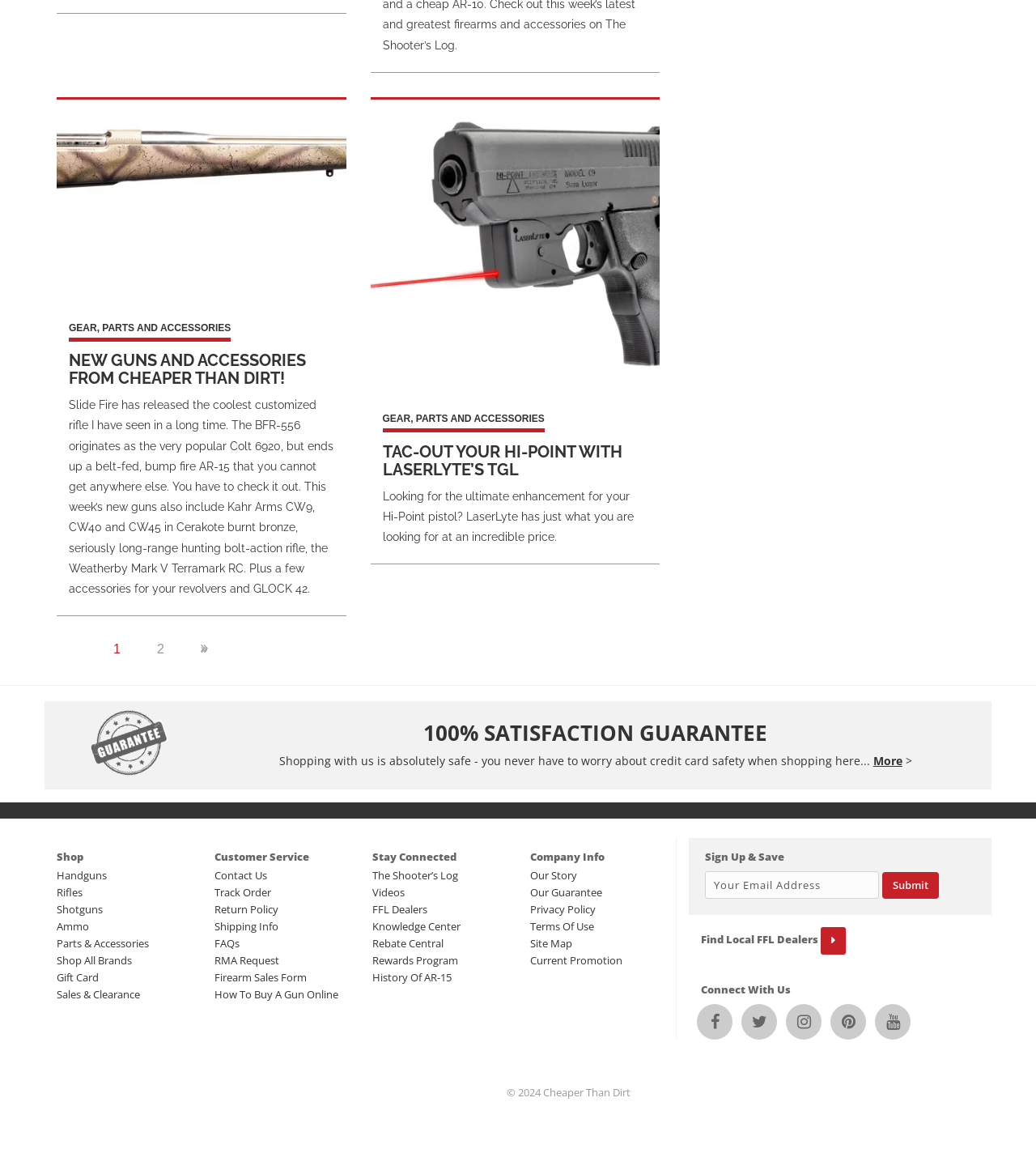Identify the bounding box coordinates of the section that should be clicked to achieve the task described: "Find Local FFL Dealers".

[0.677, 0.809, 0.792, 0.821]